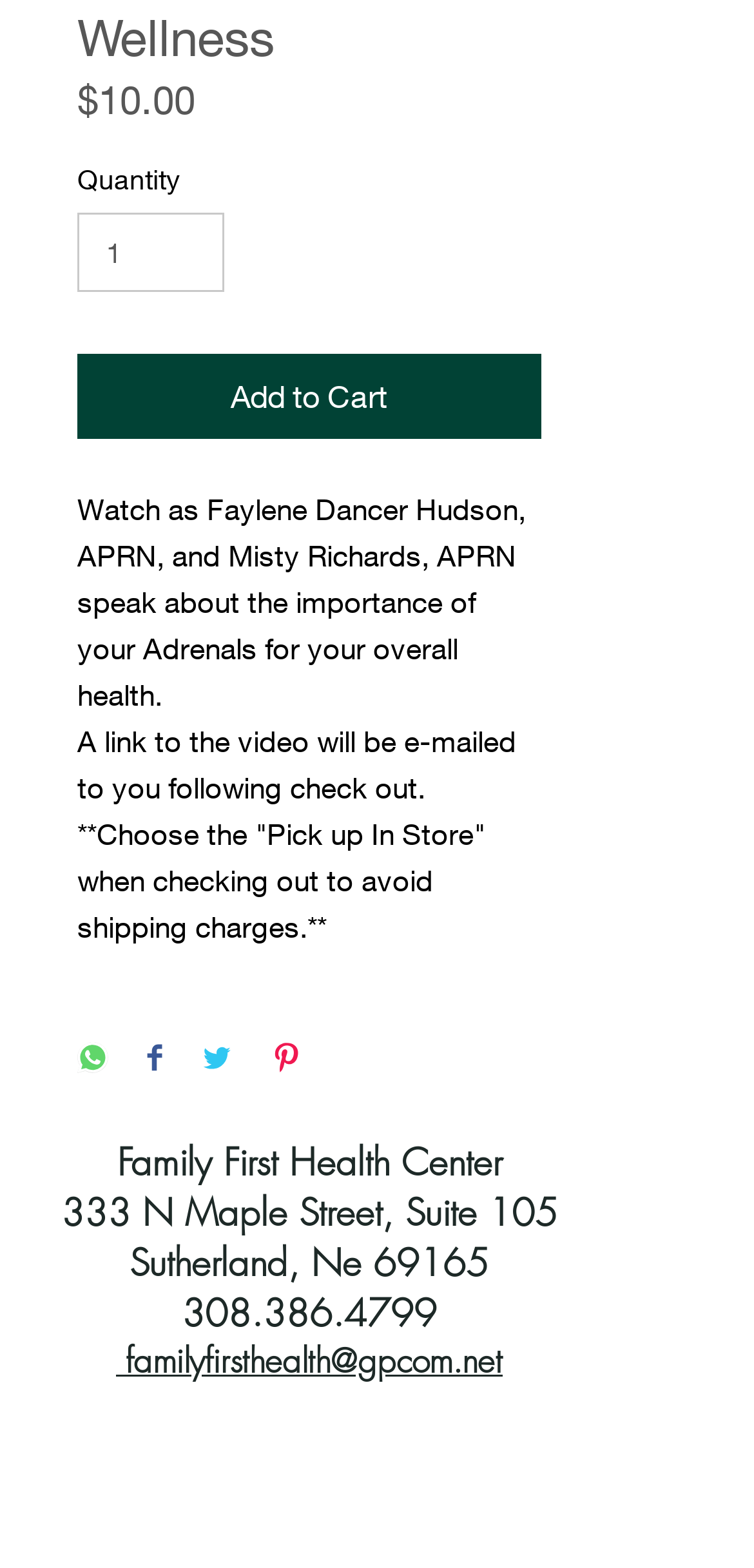Refer to the element description parent_node: familyfirsthealth@gpcom.net and identify the corresponding bounding box in the screenshot. Format the coordinates as (top-left x, top-left y, bottom-right x, bottom-right y) with values in the range of 0 to 1.

[0.154, 0.853, 0.167, 0.881]